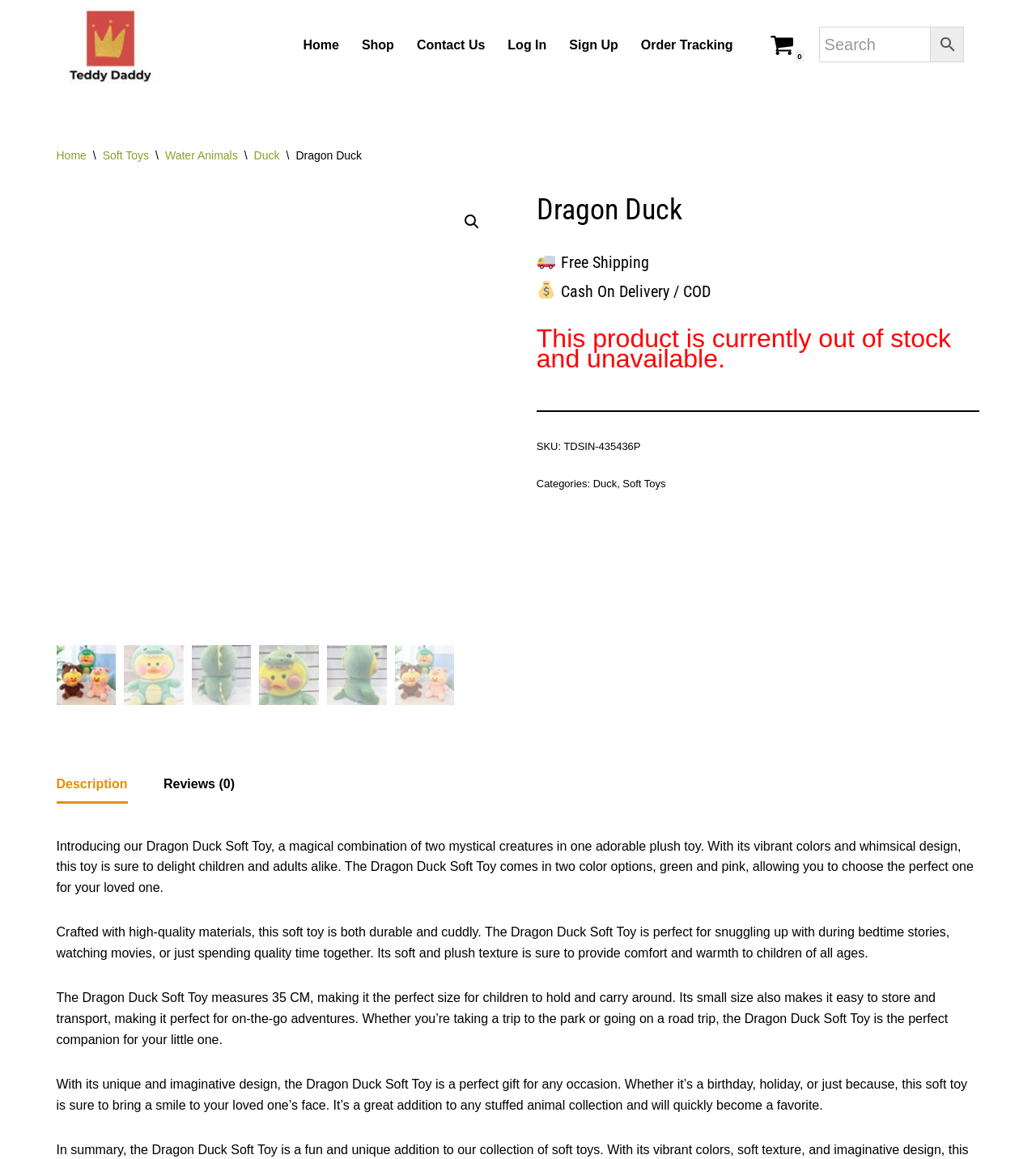Create a detailed summary of the webpage's content and design.

This webpage is about a Dragon Duck Soft Toy, a plush toy that combines two mystical creatures. At the top, there is a navigation menu with links to "Home", "Shop", "Contact Us", "Log In", "Sign Up", and "Order Tracking". Next to the navigation menu, there is a search bar and a cart icon with a "0" indicator. 

Below the navigation menu, there is a breadcrumb navigation showing the path "Home > Soft Toys > Water Animals > Duck > Dragon Duck". 

On the left side of the page, there are two large images of the Dragon Duck Soft Toy in different colors, green and pink. Below these images, there are five smaller images of the toy from different angles.

On the right side of the page, there is a section with headings "Dragon Duck", "Free Shipping", and "Cash On Delivery / COD". Below these headings, there is a notice that the product is currently out of stock and unavailable. There is also information about the product's SKU and categories.

Further down the page, there is a tab list with two tabs, "Description" and "Reviews (0)". The "Description" tab is not selected, but it contains a detailed description of the Dragon Duck Soft Toy, including its features, materials, and uses. The text describes the toy as a magical combination of two mystical creatures, perfect for children and adults alike. It also mentions the toy's durability, cuddliness, and perfect size for children to hold and carry around.